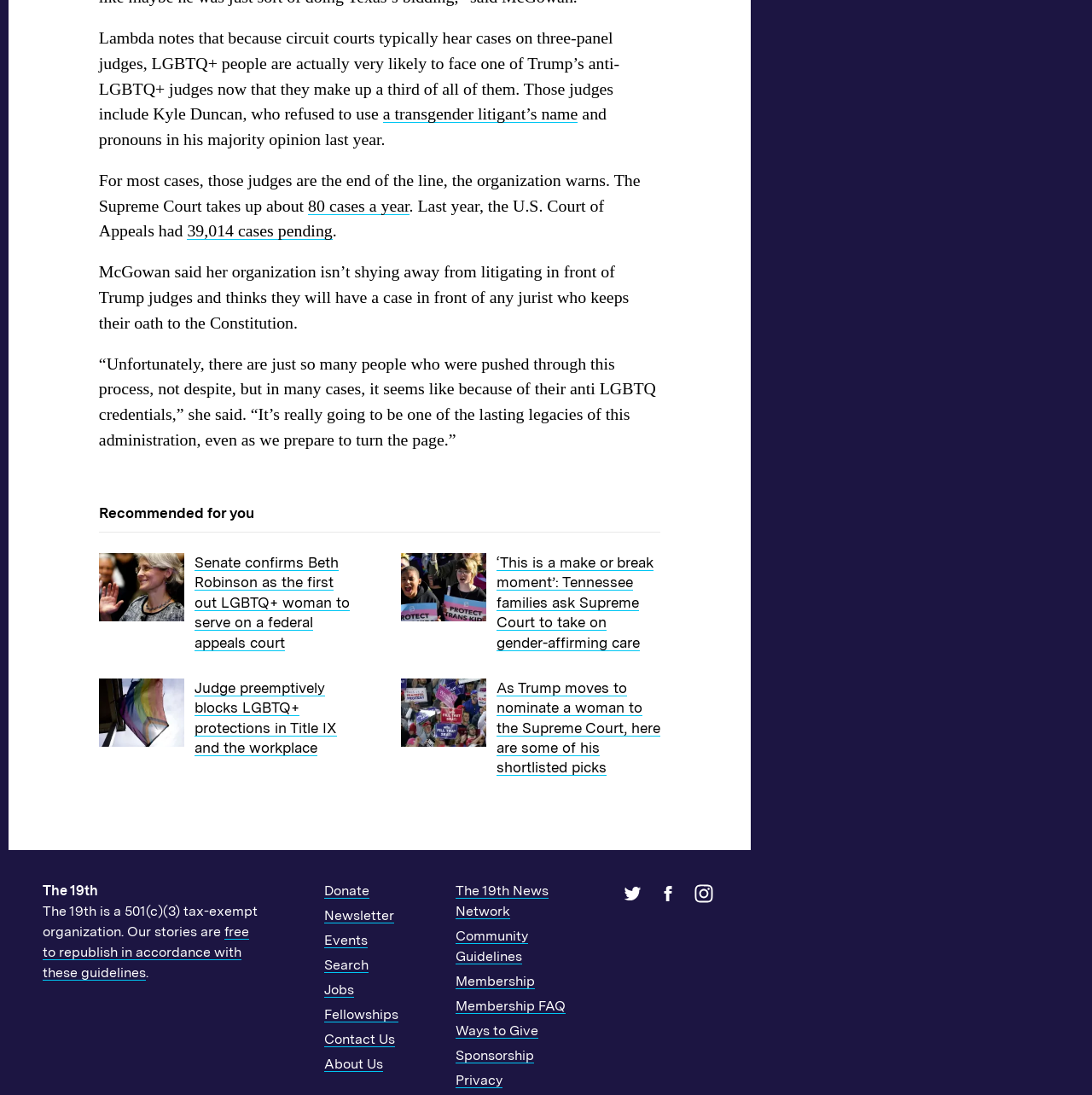Using the description: "Membership FAQ", determine the UI element's bounding box coordinates. Ensure the coordinates are in the format of four float numbers between 0 and 1, i.e., [left, top, right, bottom].

[0.417, 0.911, 0.518, 0.926]